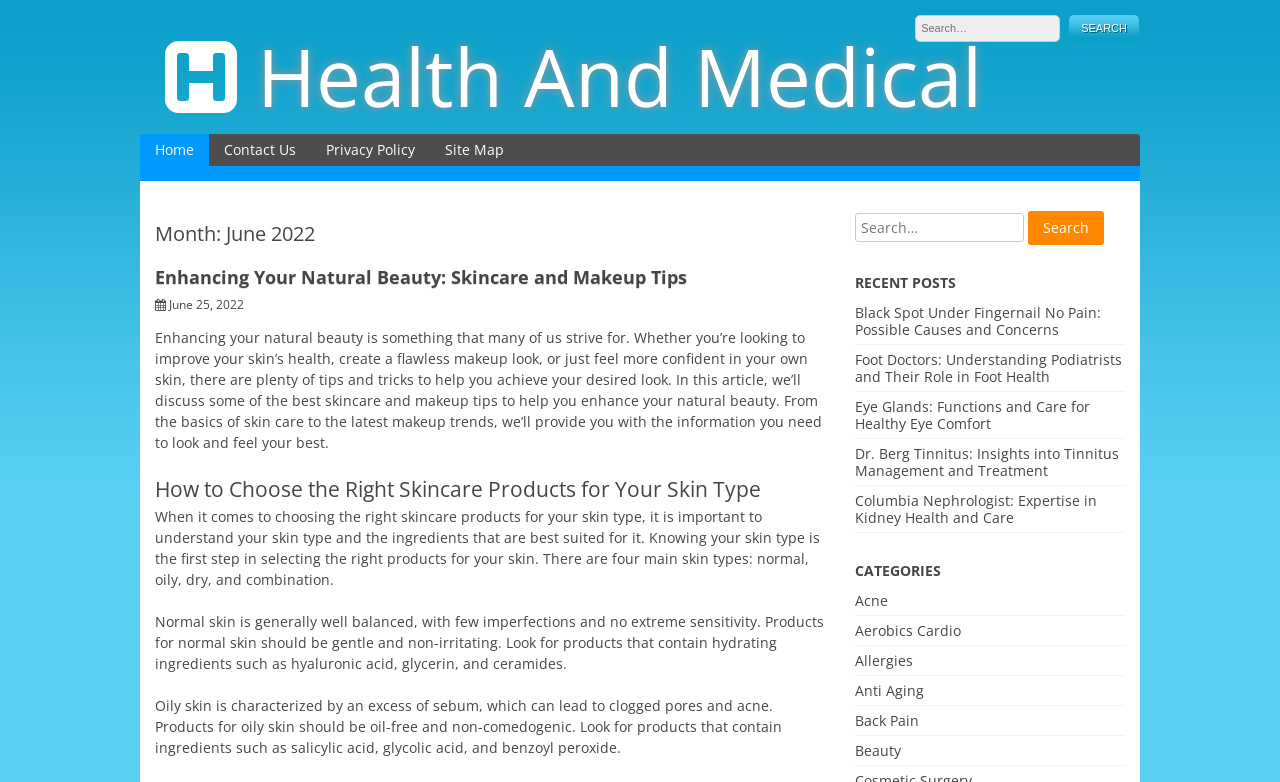How many main categories are listed on the webpage?
Look at the webpage screenshot and answer the question with a detailed explanation.

The webpage has a section titled 'CATEGORIES' which lists several categories, but it is considered as one main category section.